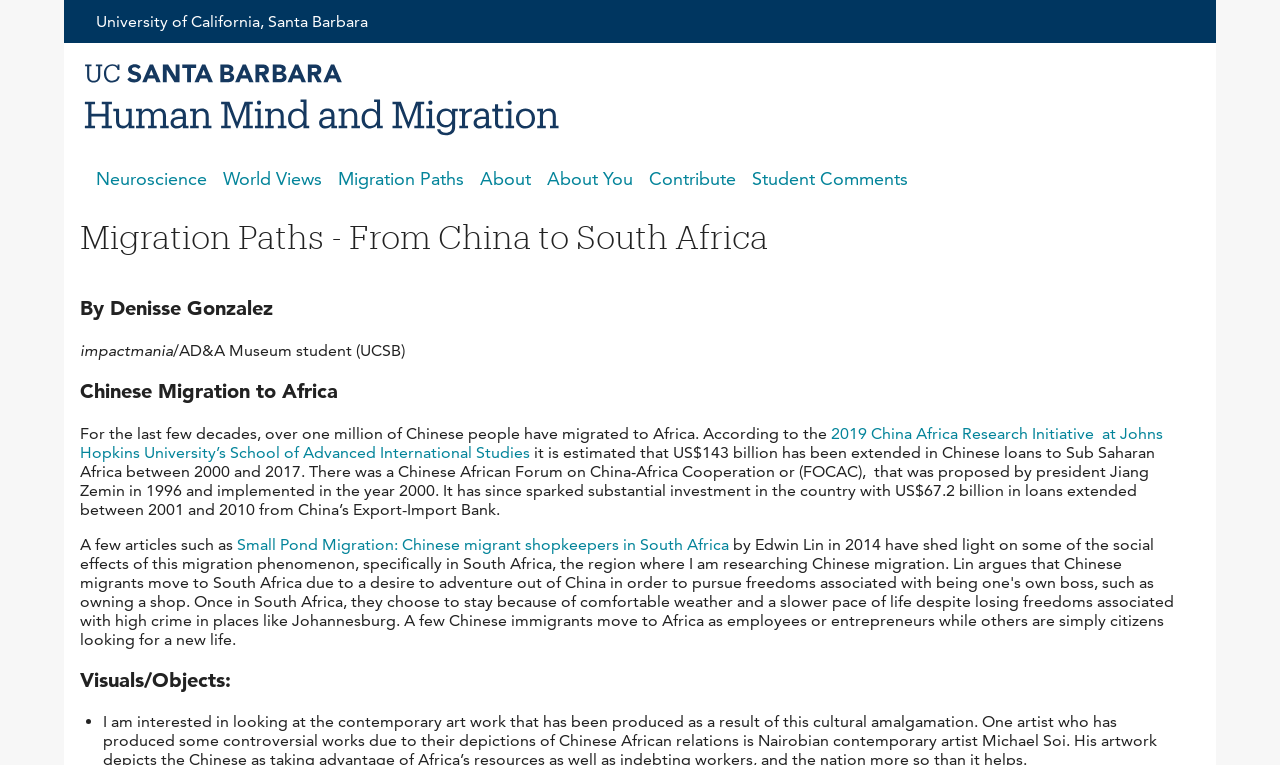Pinpoint the bounding box coordinates of the area that should be clicked to complete the following instruction: "Learn more about 'Neuroscience'". The coordinates must be given as four float numbers between 0 and 1, i.e., [left, top, right, bottom].

[0.075, 0.219, 0.162, 0.247]